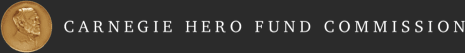Describe the image with as much detail as possible.

The image displays the emblem of the Carnegie Hero Fund Commission, which is a prestigious organization dedicated to recognizing and honoring individuals who have performed acts of heroism in civilian life. The emblem features a medallion with a profile image, likely of Andrew Carnegie, who established the fund to acknowledge selfless acts and valorous deeds. The text "CARNEGIE HERO FUND COMMISSION" is prominently featured alongside the emblem, underscoring the organization's commitment to preserving the memory and contributions of heroes. This visual information aligns with the commission's mission to celebrate bravery in the service of others.